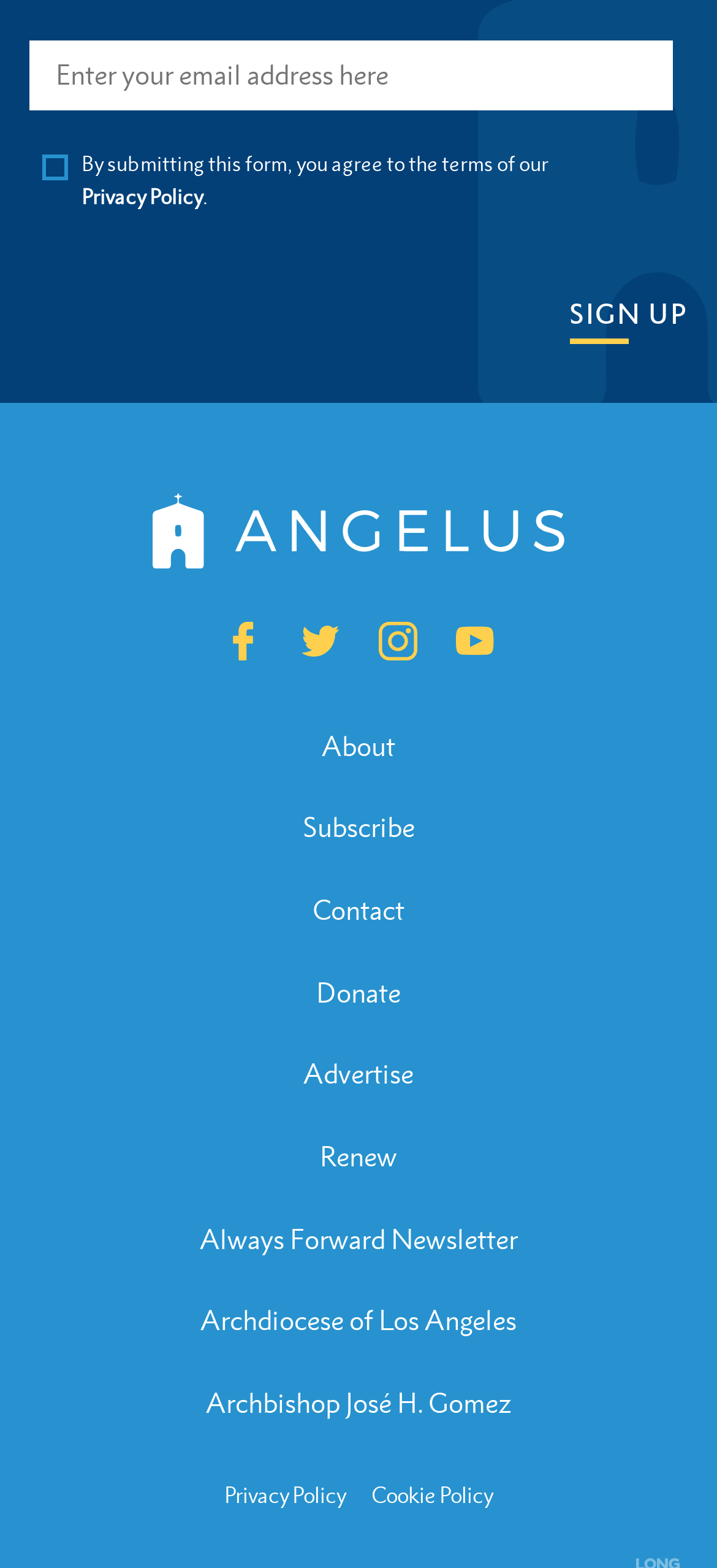Find the bounding box coordinates of the clickable area required to complete the following action: "Enter text in the input field".

[0.042, 0.026, 0.939, 0.07]